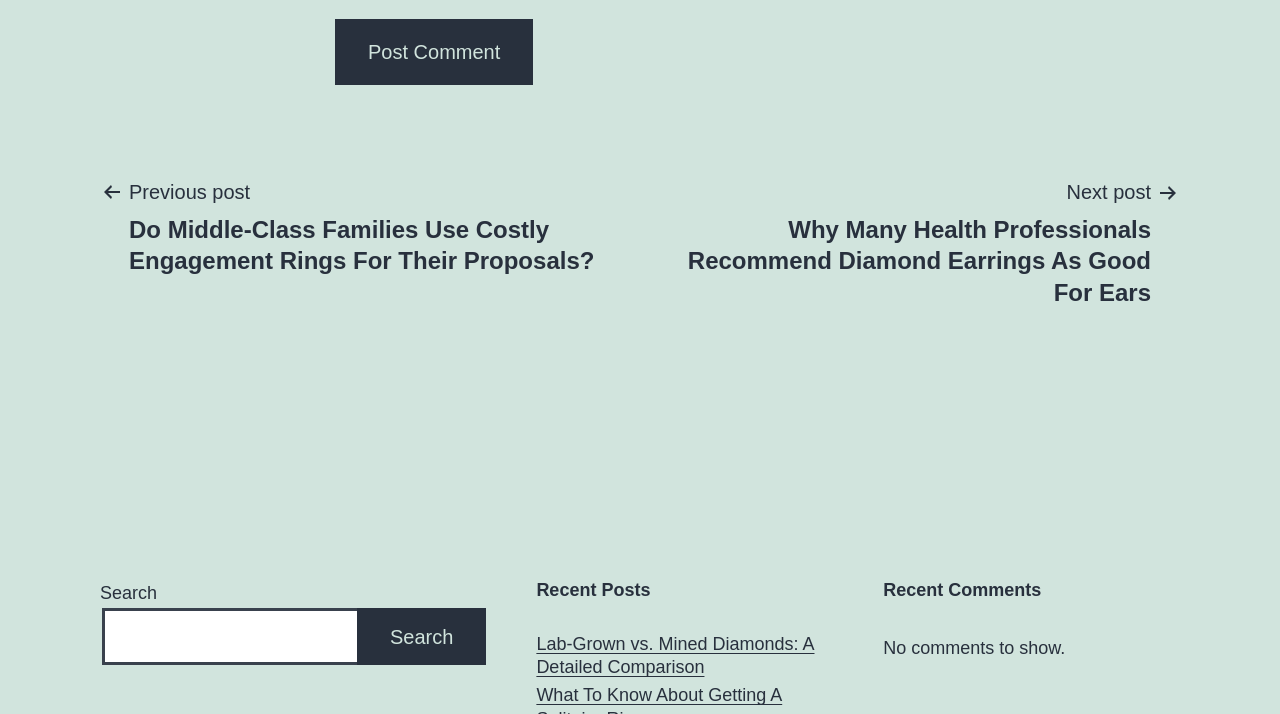Please answer the following question using a single word or phrase: How many links are under the 'Posts' navigation?

2